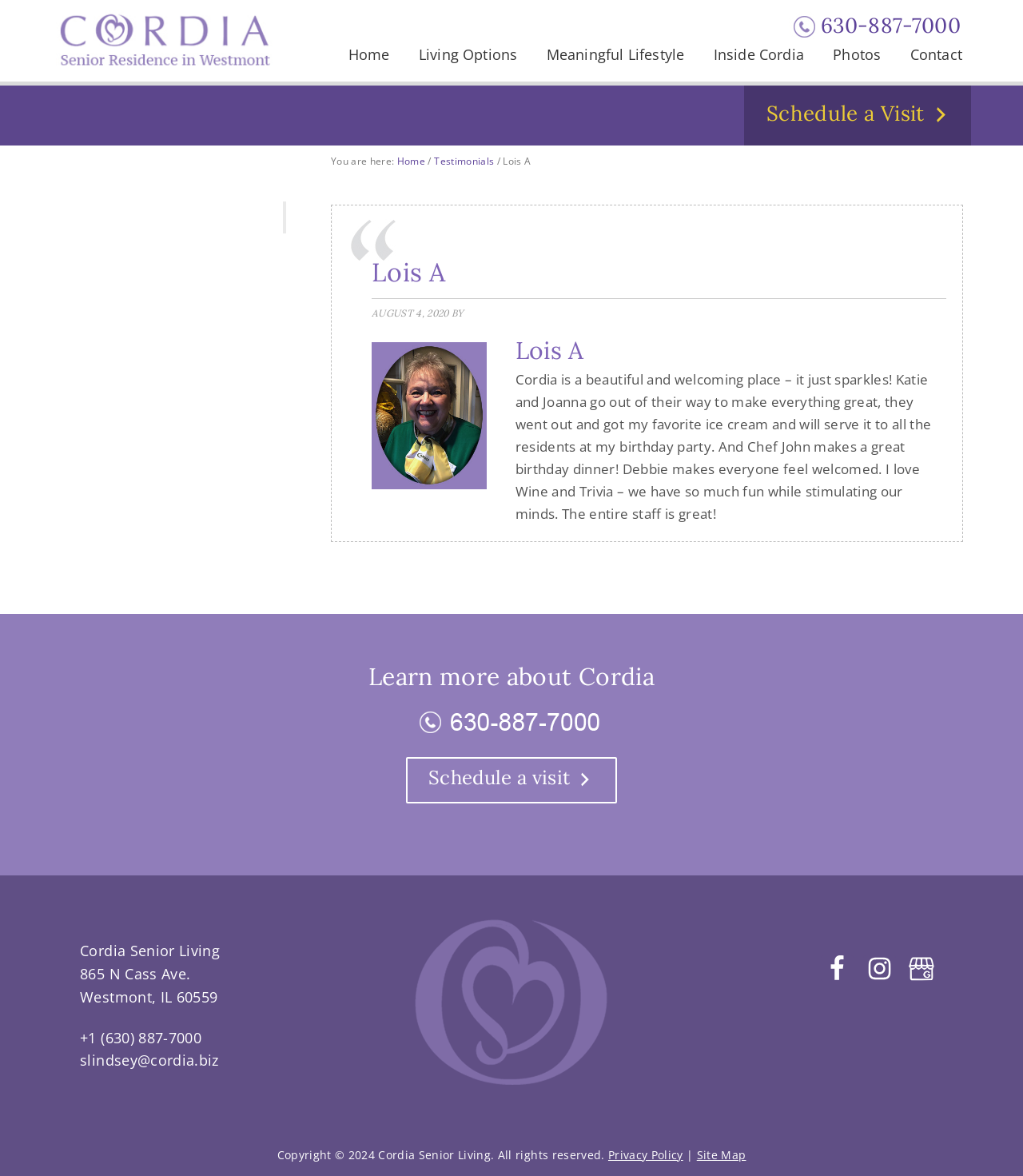Utilize the details in the image to thoroughly answer the following question: What is the name of the chef mentioned in the testimonial?

I found the name by reading the testimonial, which mentions that Chef John makes a great birthday dinner.